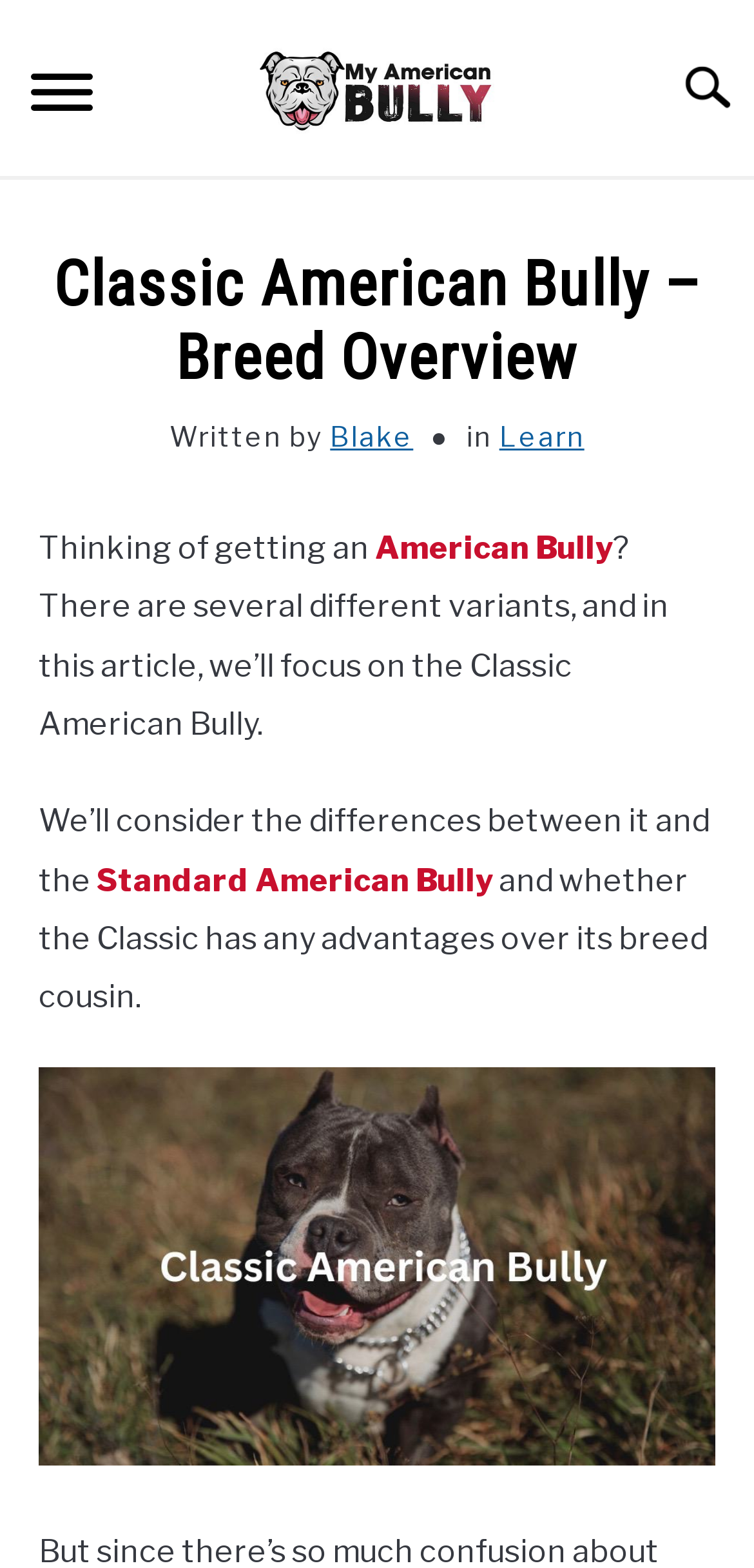Please predict the bounding box coordinates of the element's region where a click is necessary to complete the following instruction: "Go to 'HOME' page". The coordinates should be represented by four float numbers between 0 and 1, i.e., [left, top, right, bottom].

[0.0, 0.113, 1.0, 0.171]